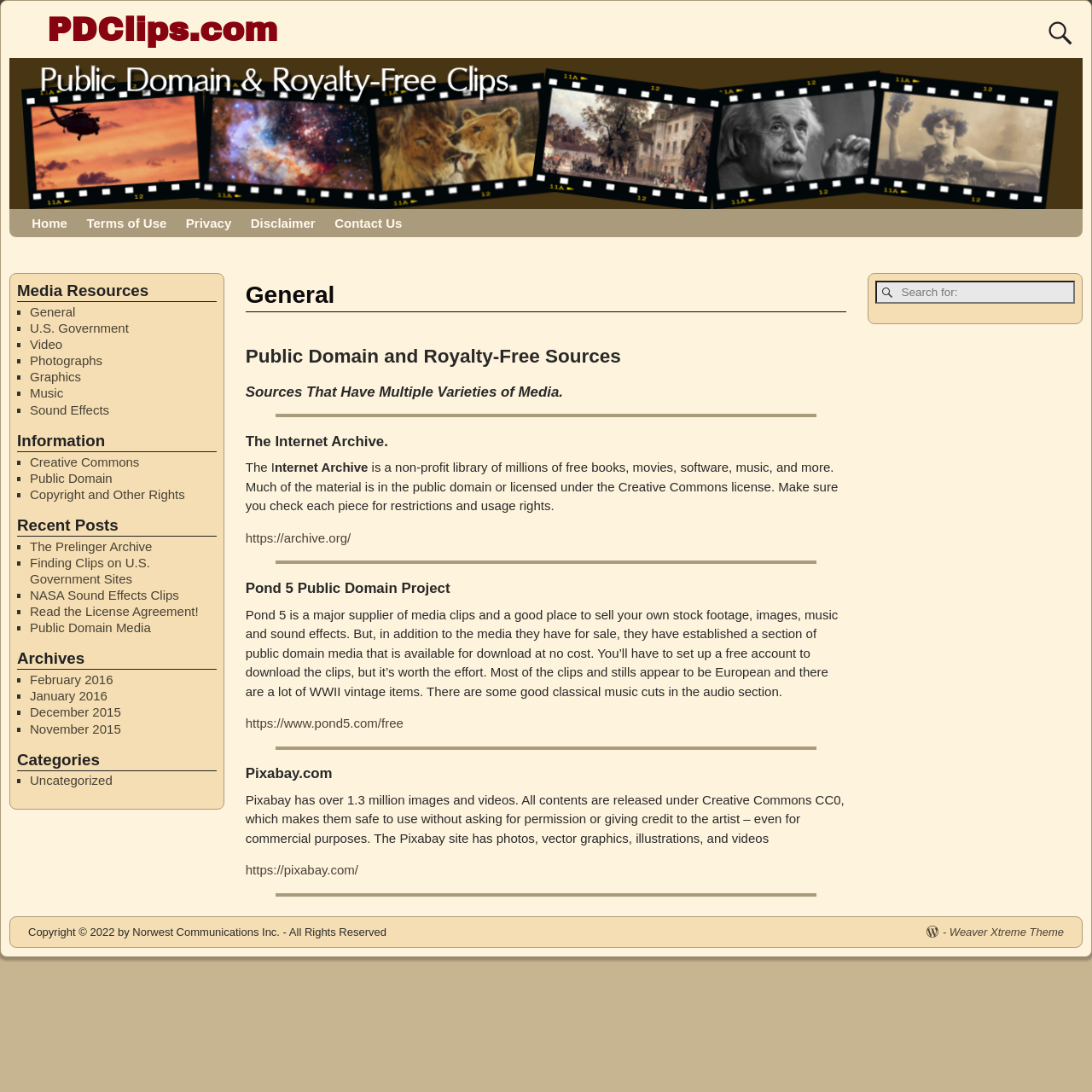How many sources of public domain media are listed?
Give a detailed and exhaustive answer to the question.

The webpage lists three sources of public domain media: The Internet Archive, Pond 5 Public Domain Project, and Pixabay.com. These sources are listed under the 'General' heading.